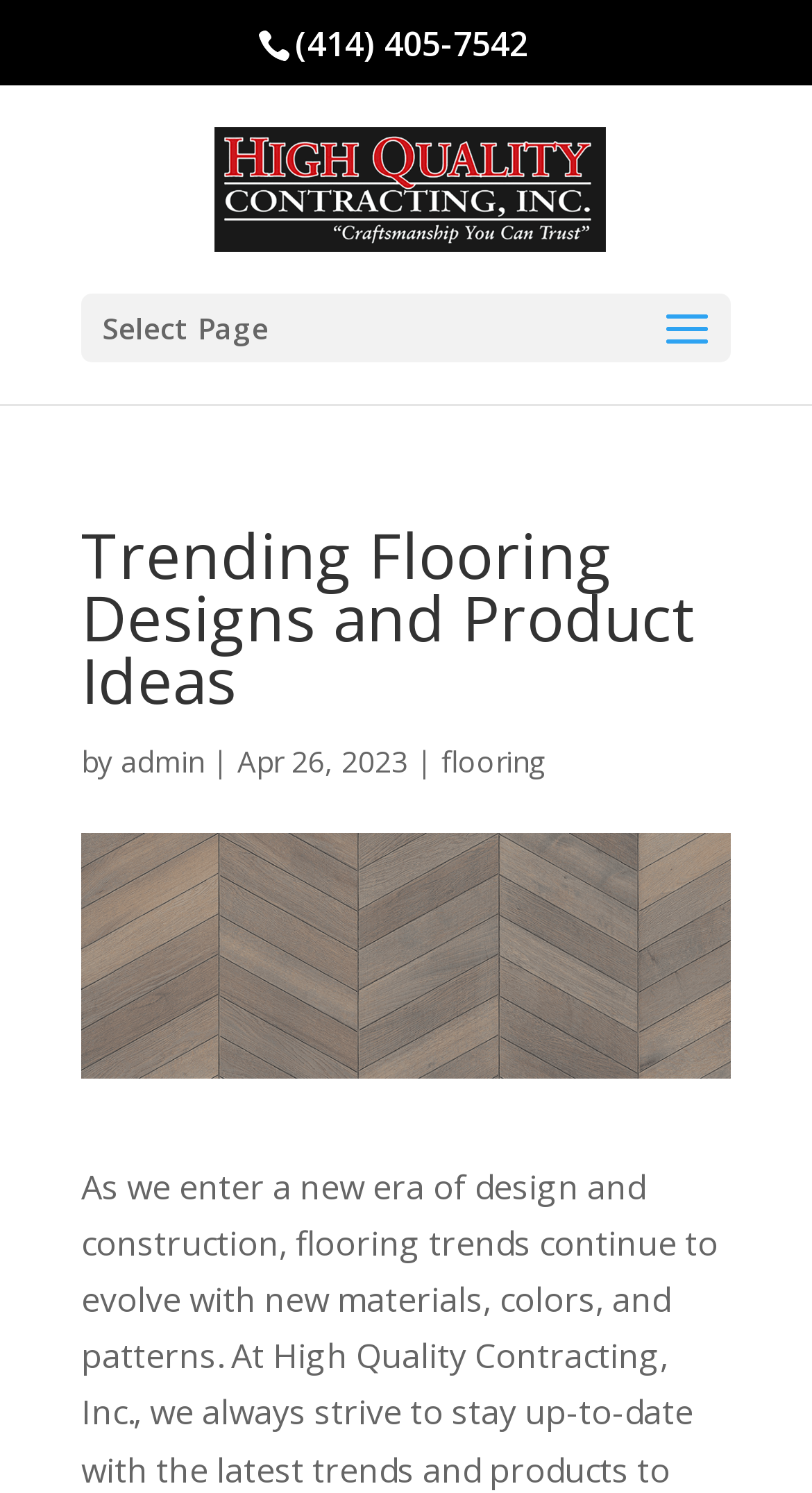What is the topic of the article? From the image, respond with a single word or brief phrase.

flooring